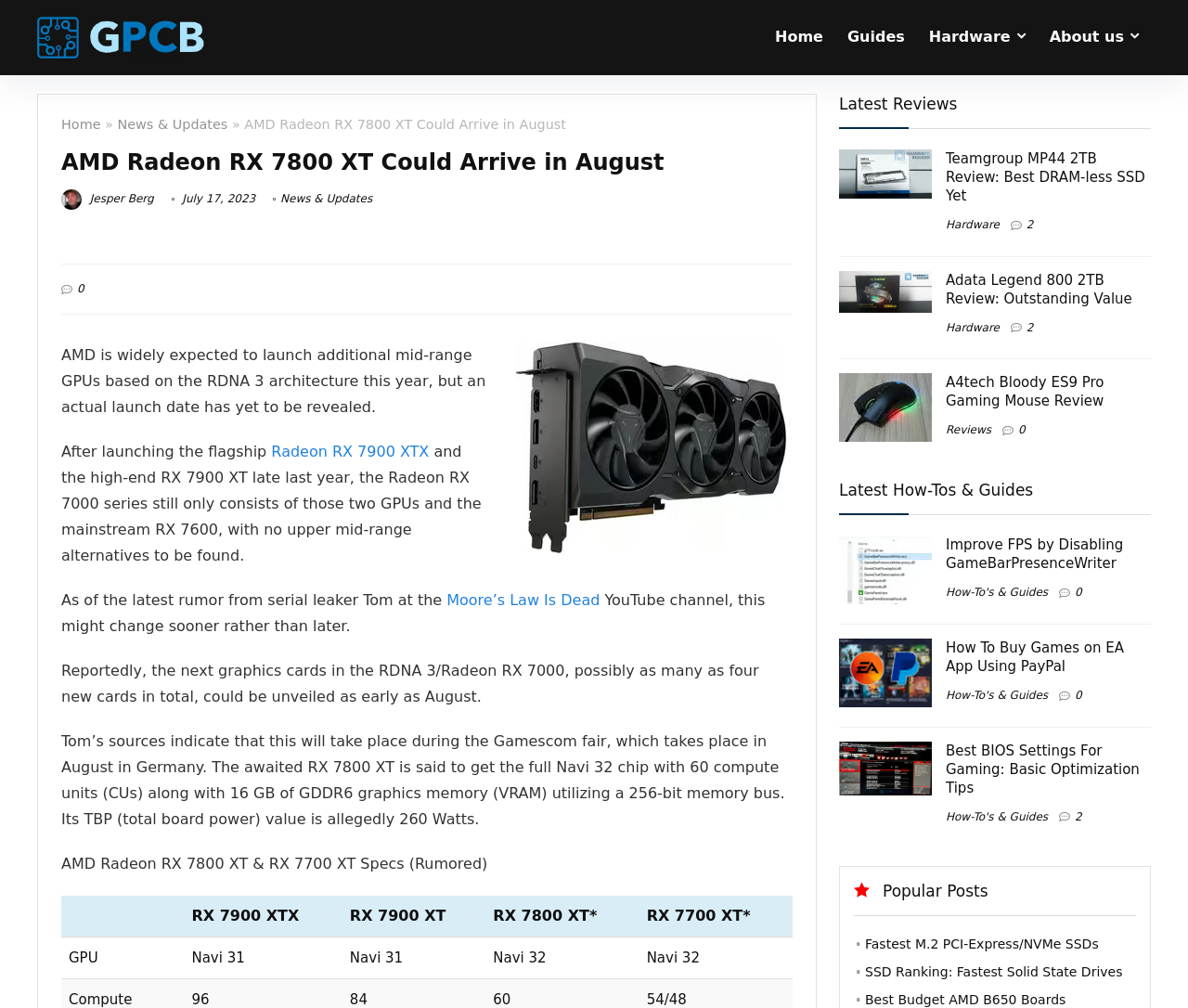Identify the bounding box coordinates necessary to click and complete the given instruction: "Read the article 'AMD Radeon RX 7800 XT Could Arrive in August'".

[0.052, 0.116, 0.477, 0.131]